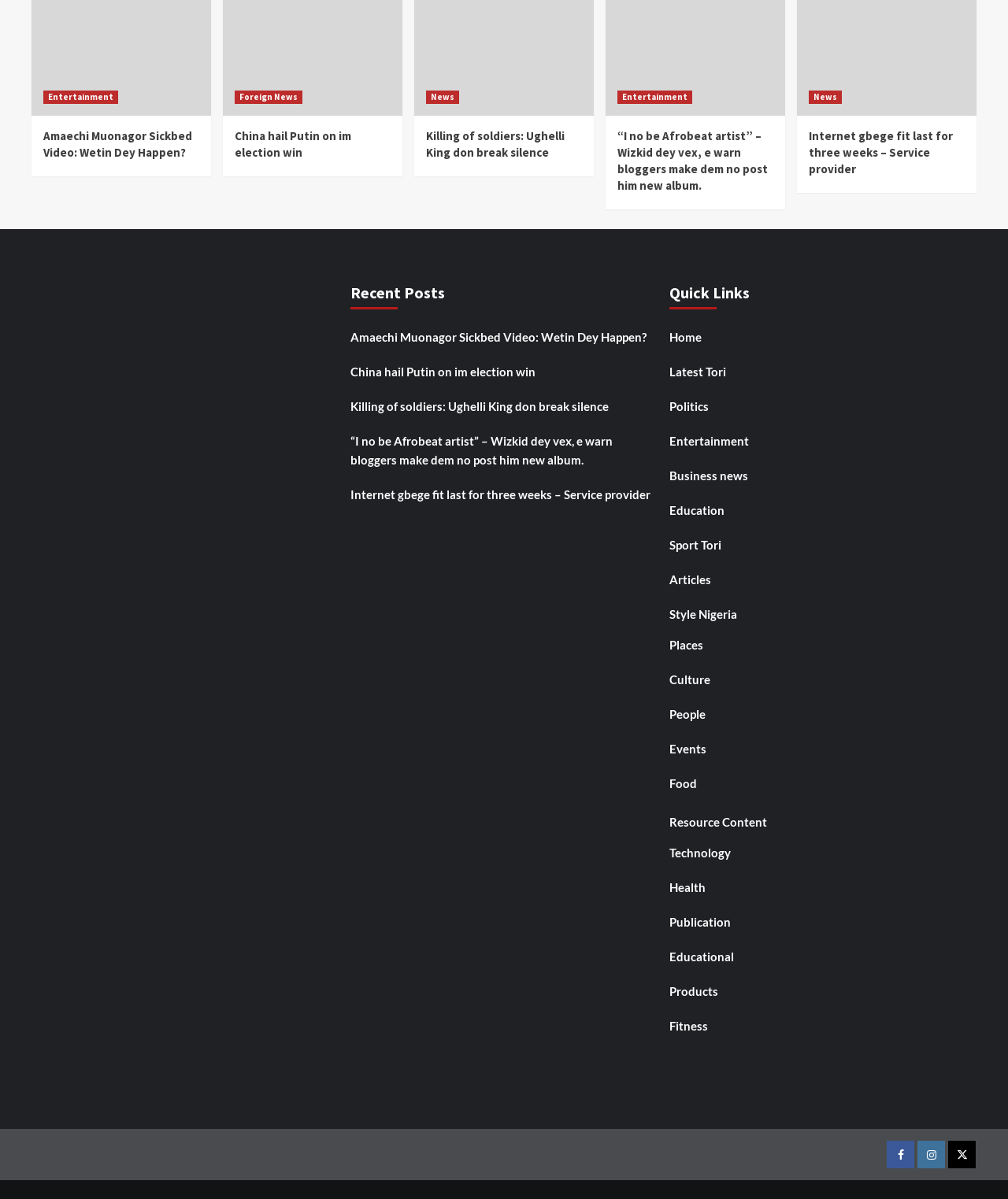Respond with a single word or phrase to the following question: What type of content is on this webpage?

News and Entertainment